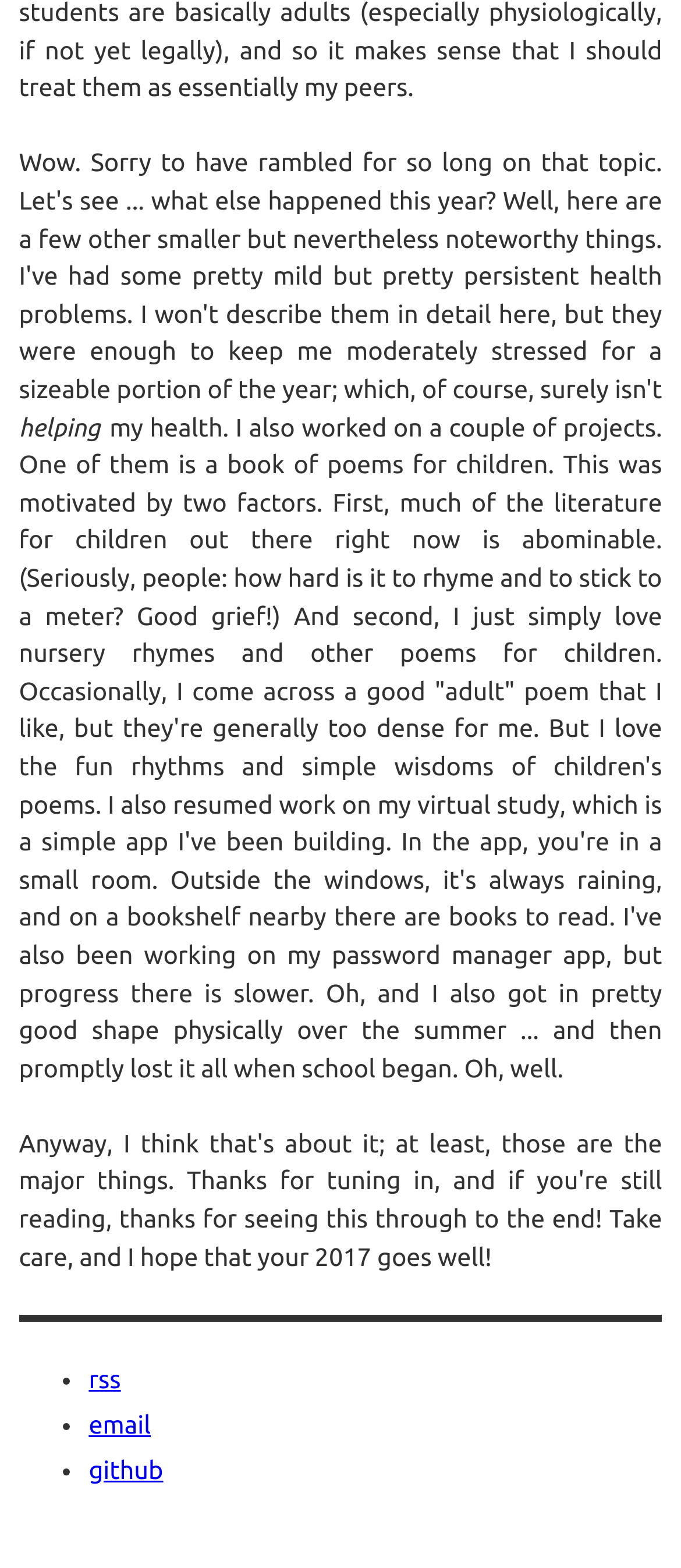What happened to the author's physical shape after school began?
Please answer the question with a single word or phrase, referencing the image.

Lost it